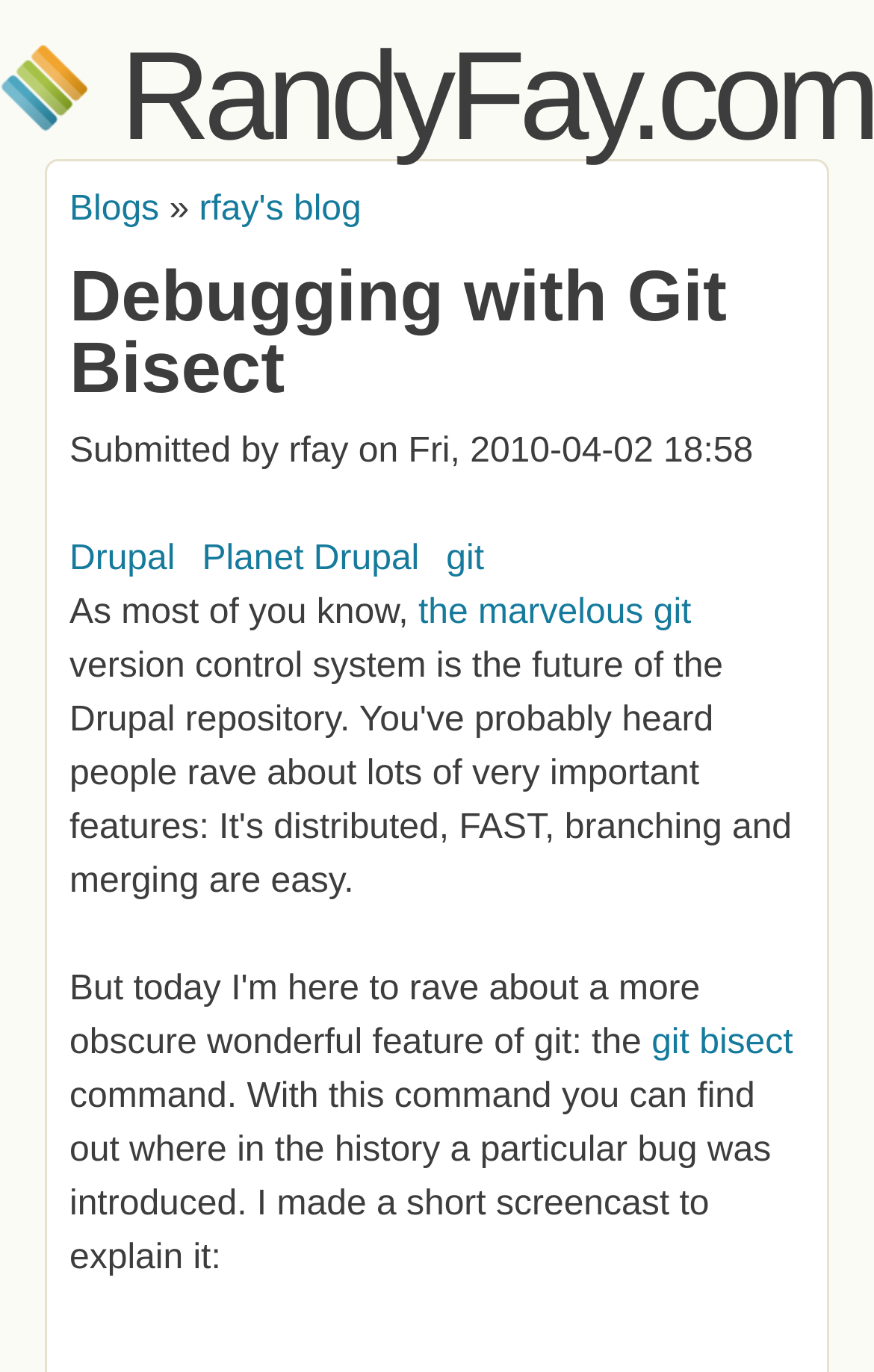What is the date of the current article? Using the information from the screenshot, answer with a single word or phrase.

Fri, 2010-04-02 18:58